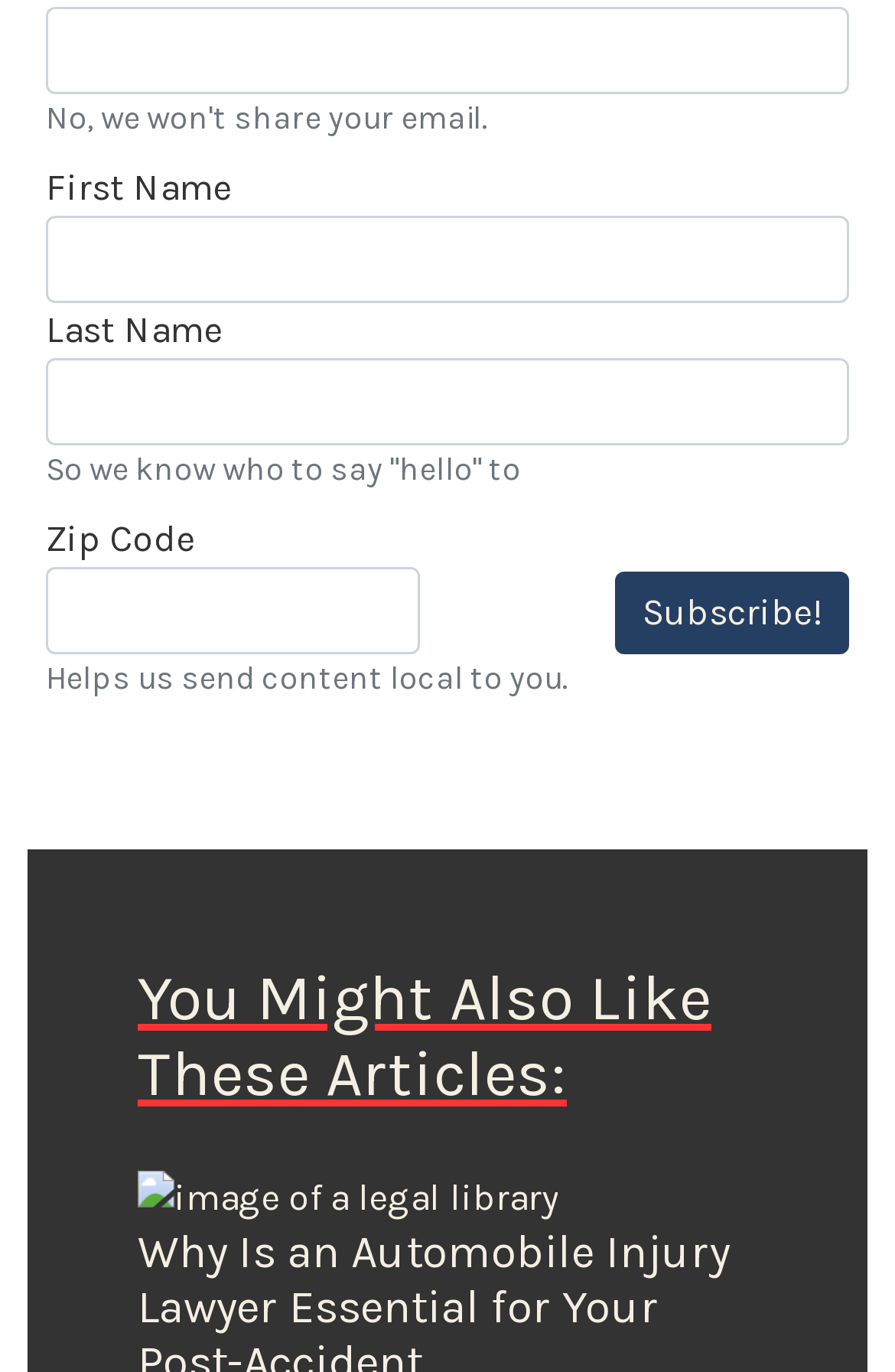Based on the element description parent_node: Email aria-describedby="mc-email-help" name="EMAIL", identify the bounding box of the UI element in the given webpage screenshot. The coordinates should be in the format (top-left x, top-left y, bottom-right x, bottom-right y) and must be between 0 and 1.

[0.051, 0.004, 0.949, 0.068]